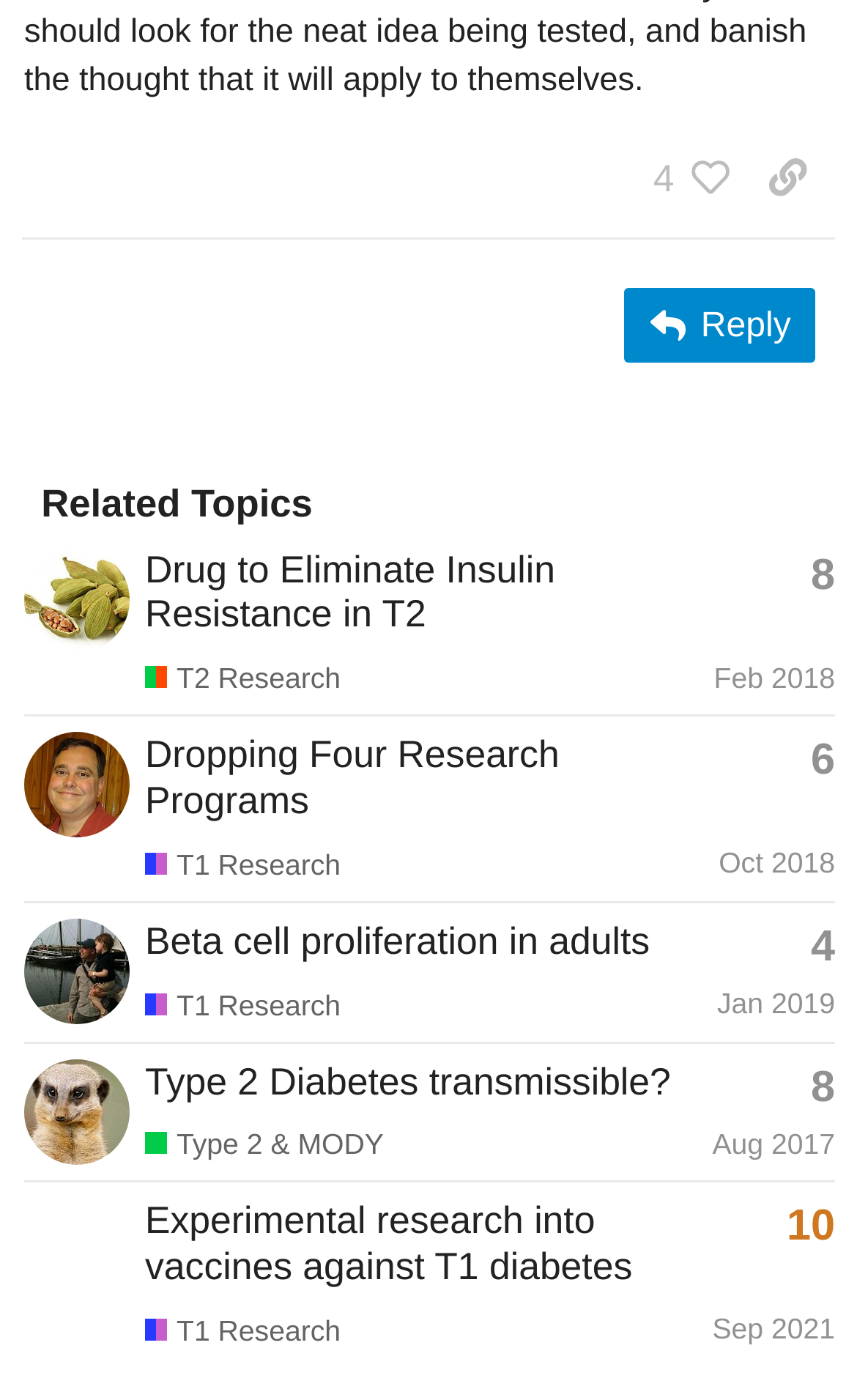Using the elements shown in the image, answer the question comprehensively: In which month was the topic 'Type 2 Diabetes transmissible?' created?

I found the topic 'Type 2 Diabetes transmissible?' and looked for the generic element with the text 'Created: Aug 6, 2017 6:14 pm Latest: Aug 18, 2017 12:57 am', which indicates the creation month of the topic.